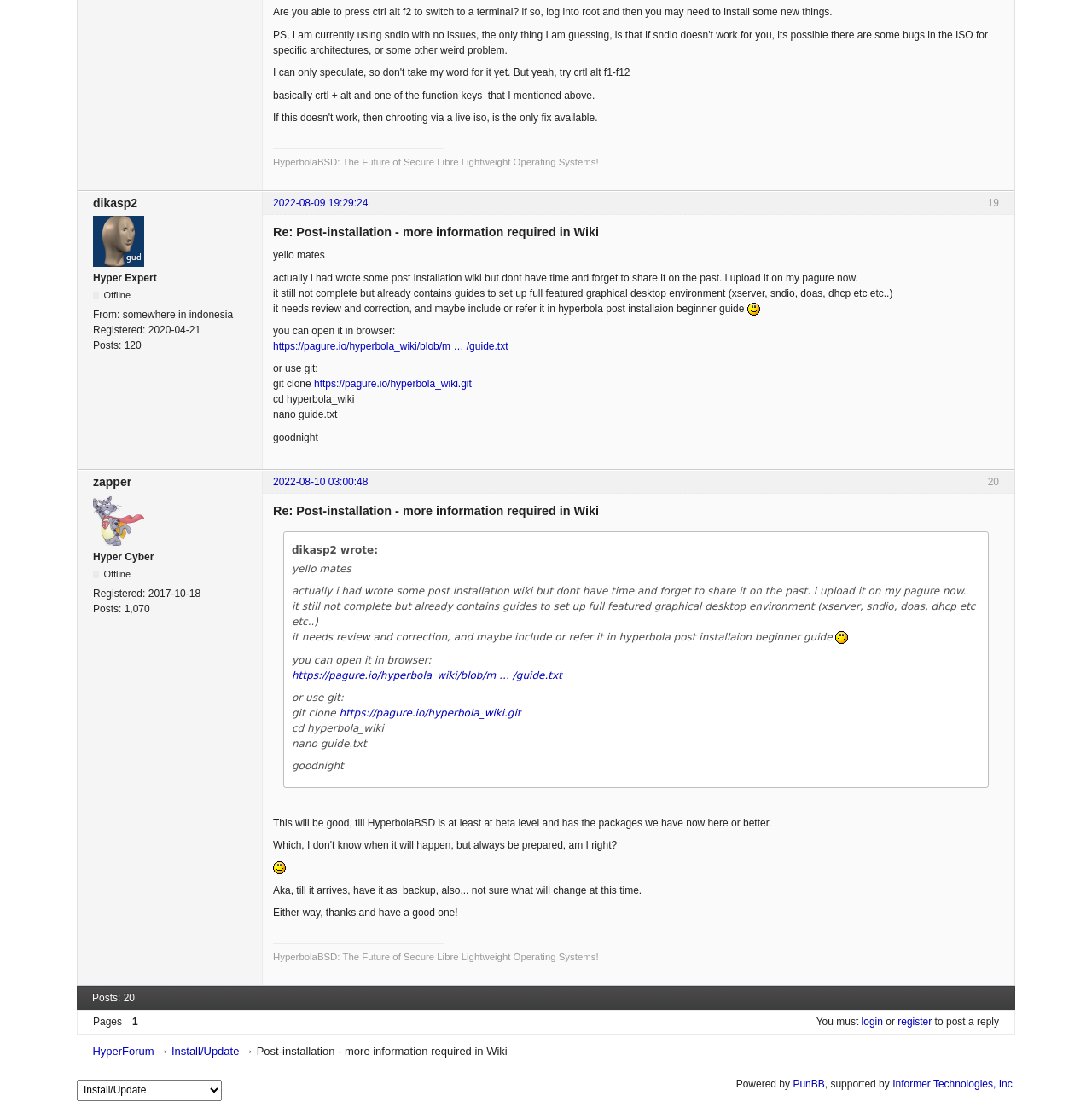What is the topic of the discussion?
Please respond to the question with a detailed and well-explained answer.

I inferred this from the heading 'Re: Post-installation - more information required in Wiki' which appears multiple times in the webpage, indicating that it is the main topic of discussion.